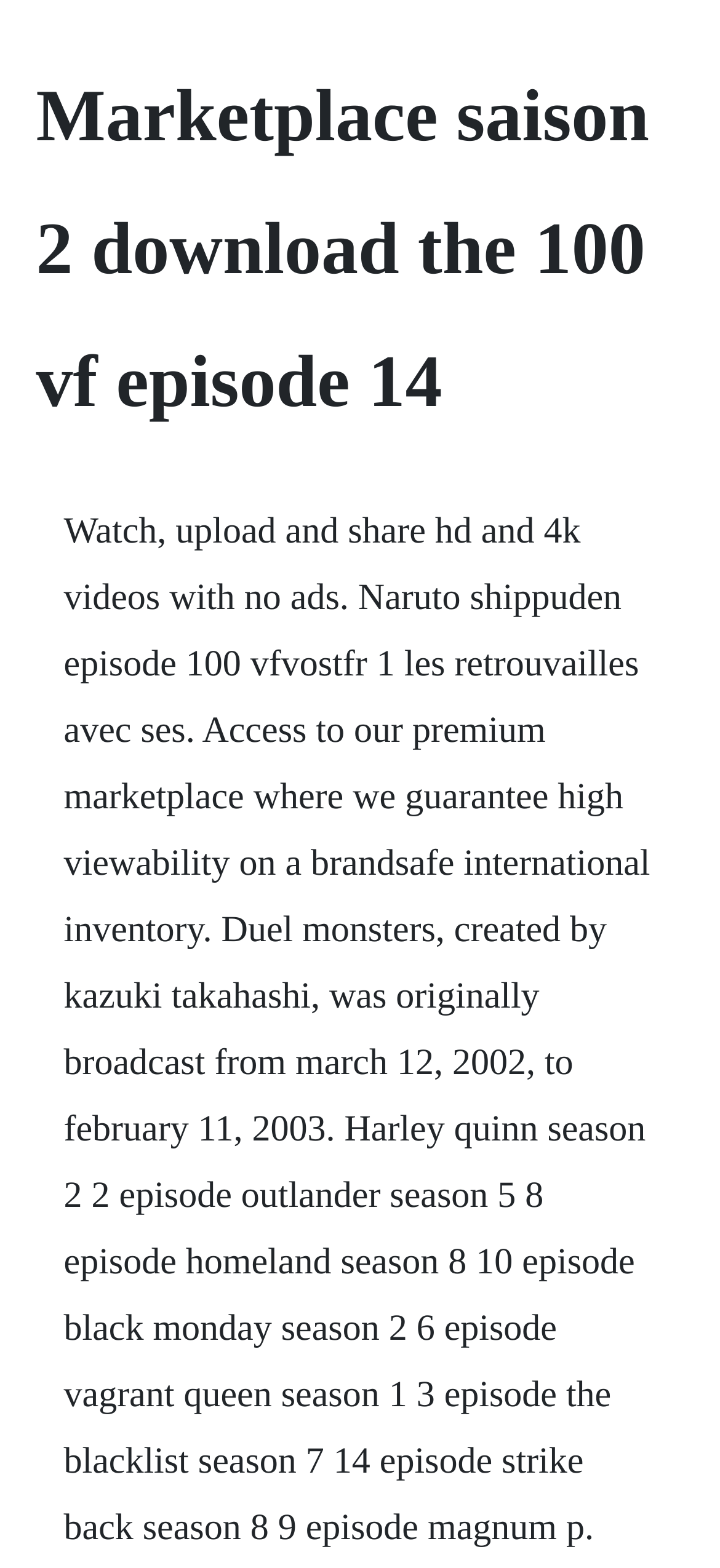Generate the main heading text from the webpage.

Marketplace saison 2 download the 100 vf episode 14